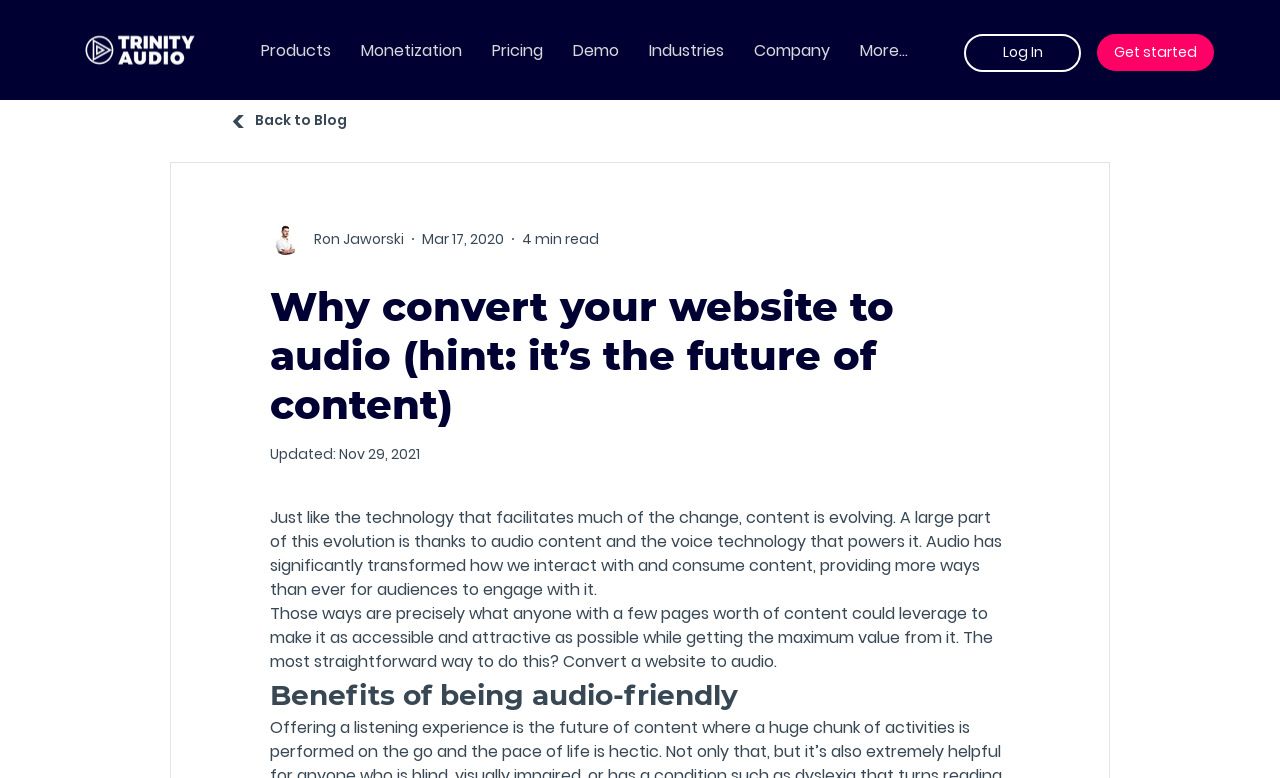Please find the bounding box coordinates of the element that must be clicked to perform the given instruction: "Click on the 'Log In' button". The coordinates should be four float numbers from 0 to 1, i.e., [left, top, right, bottom].

[0.753, 0.043, 0.845, 0.092]